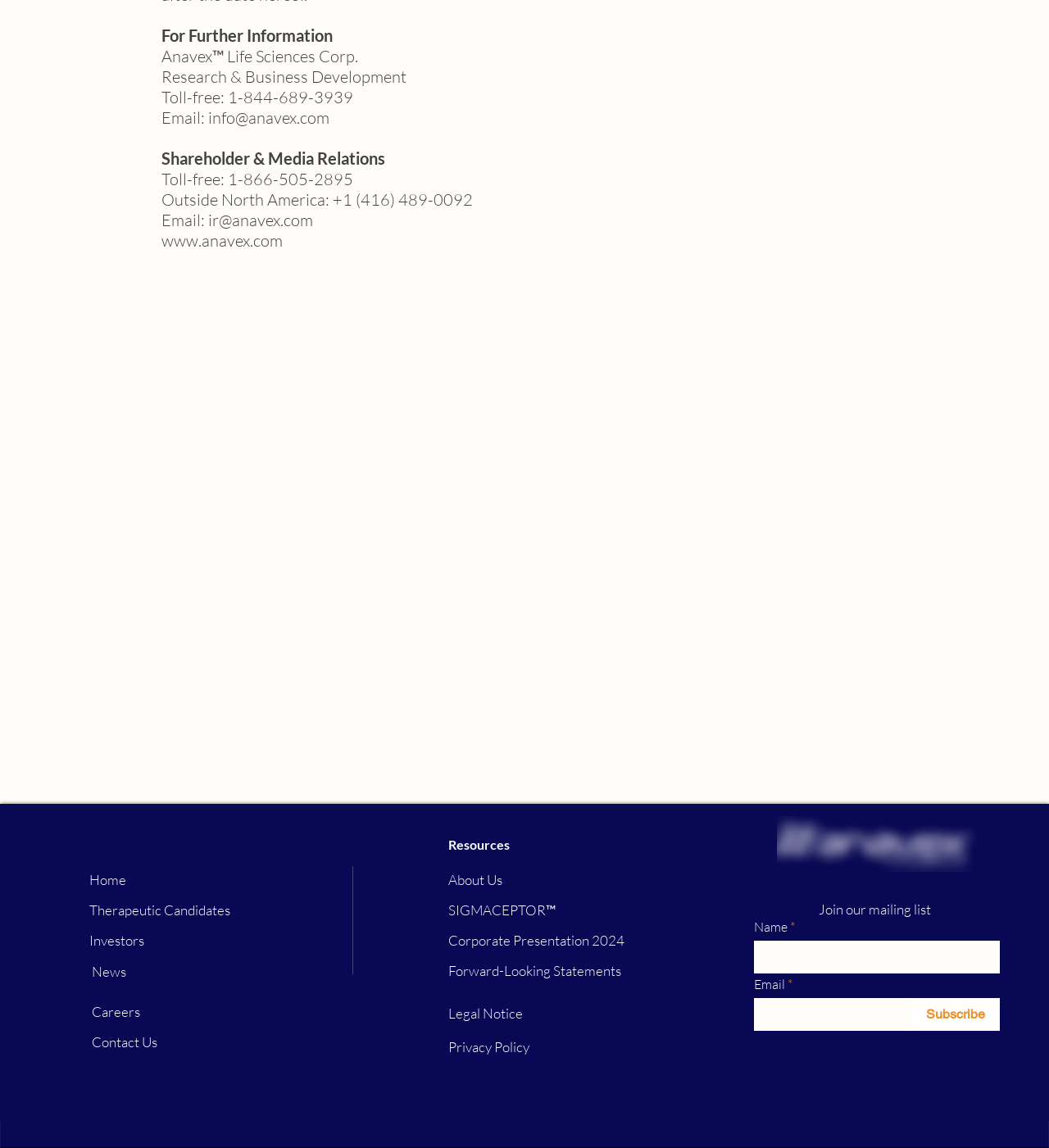Can you pinpoint the bounding box coordinates for the clickable element required for this instruction: "Click the 'Home' link"? The coordinates should be four float numbers between 0 and 1, i.e., [left, top, right, bottom].

[0.085, 0.759, 0.12, 0.774]